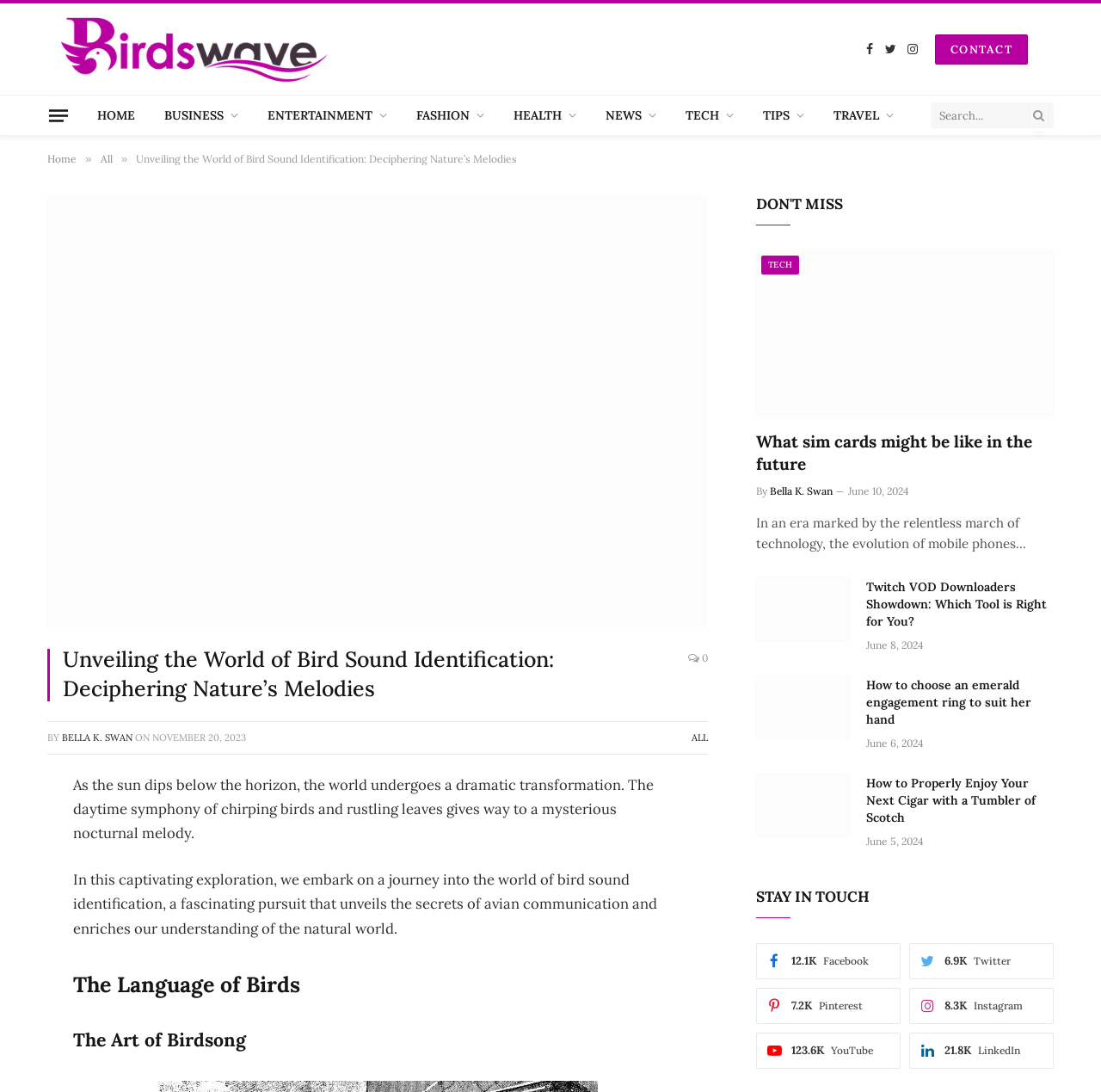Identify the title of the webpage and provide its text content.

Unveiling the World of Bird Sound Identification: Deciphering Nature’s Melodies